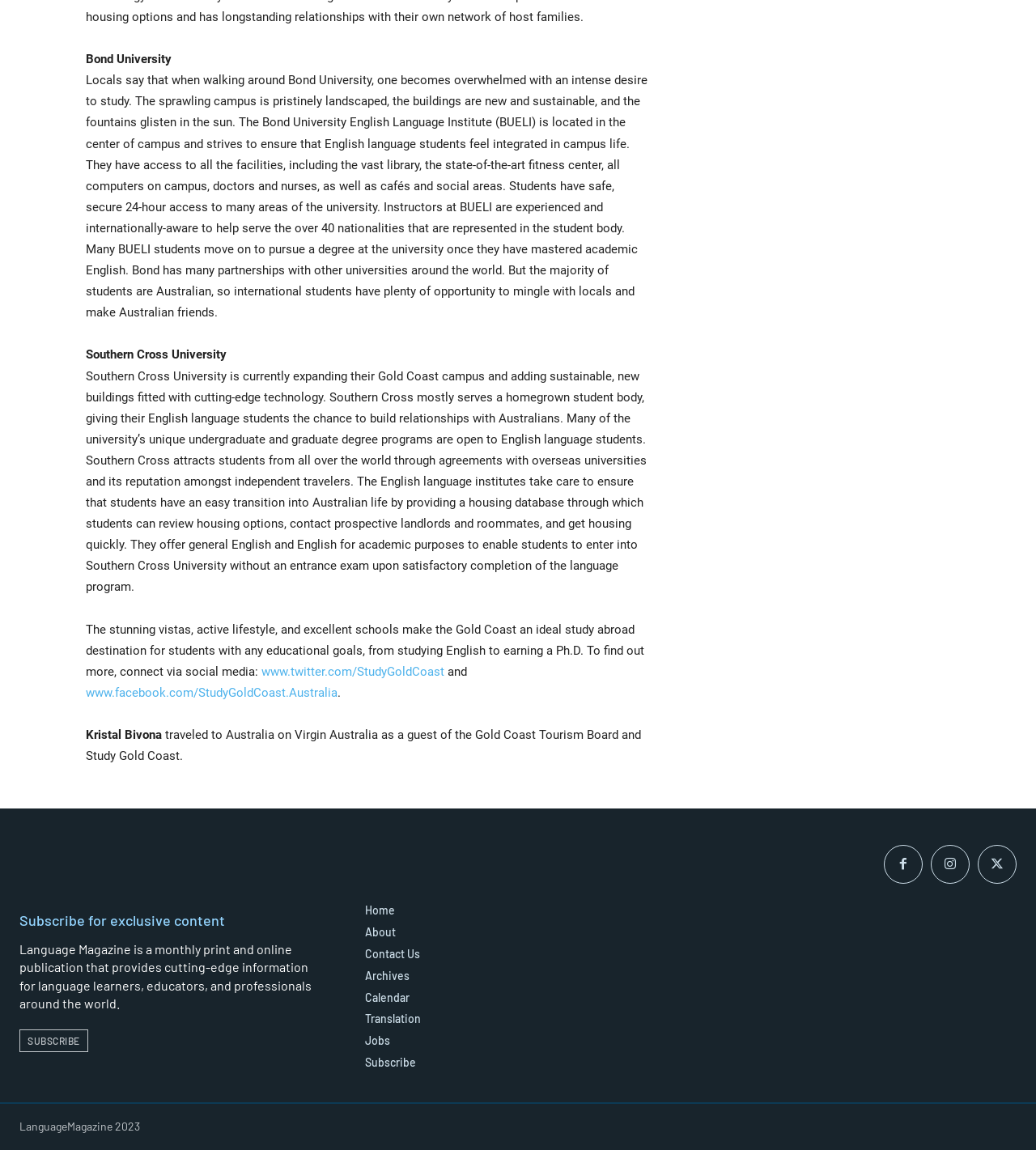Please identify the bounding box coordinates of the area that needs to be clicked to follow this instruction: "Click the Facebook link".

[0.083, 0.596, 0.326, 0.609]